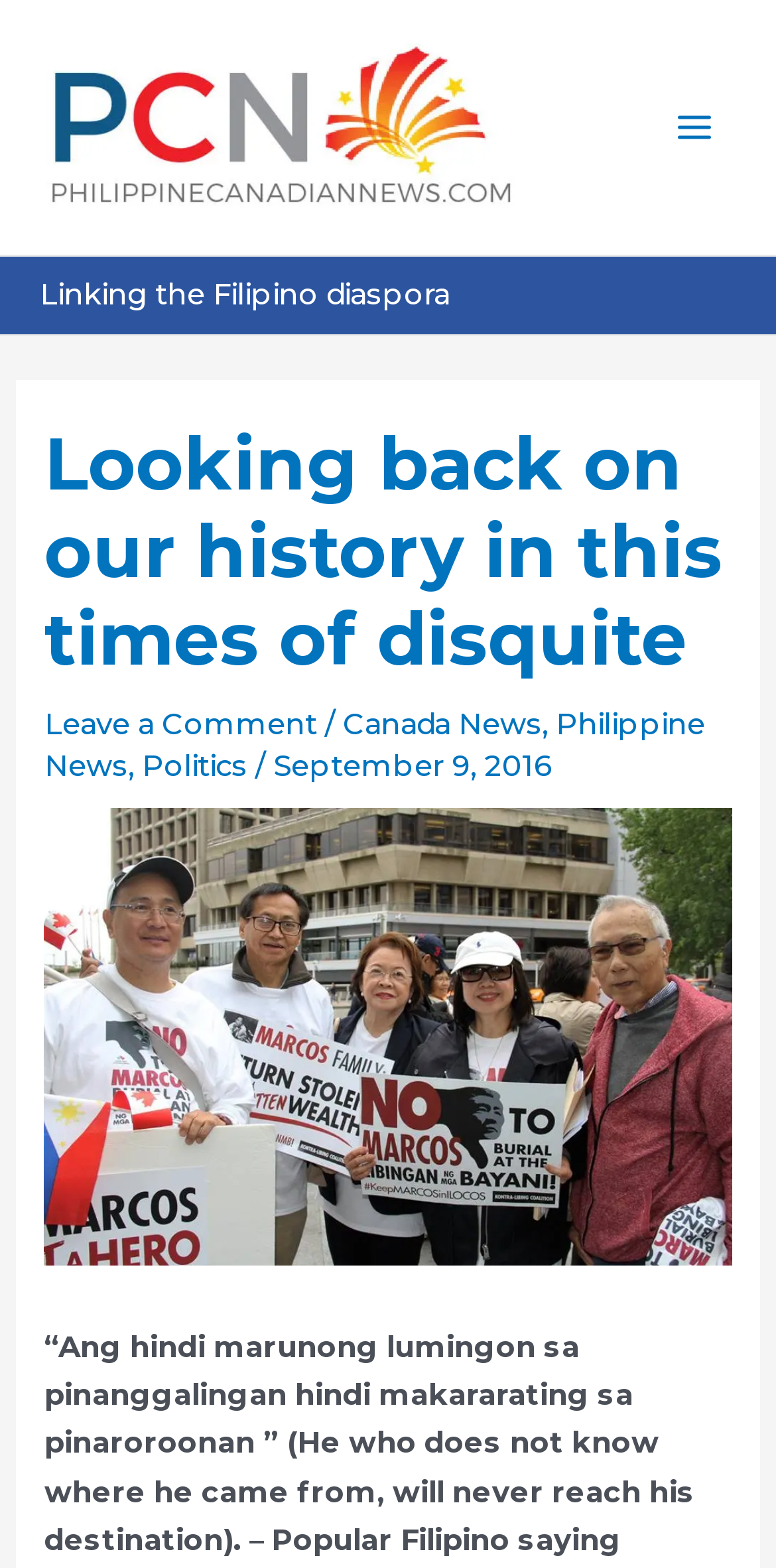What is the purpose of the button?
Please provide a single word or phrase as your answer based on the image.

Main Menu